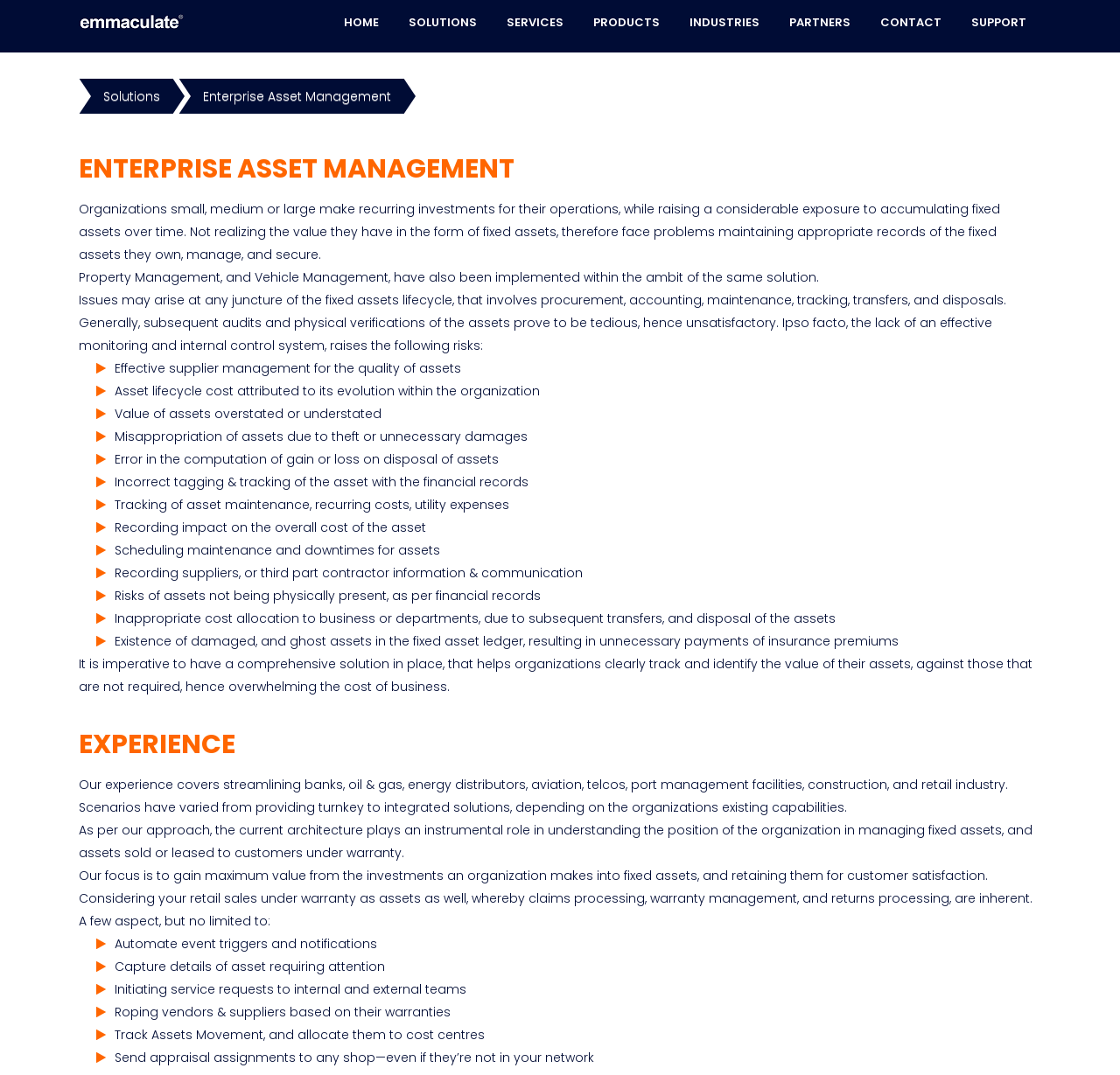Determine the bounding box for the UI element that matches this description: "Enterprise Asset Management".

[0.17, 0.073, 0.36, 0.105]